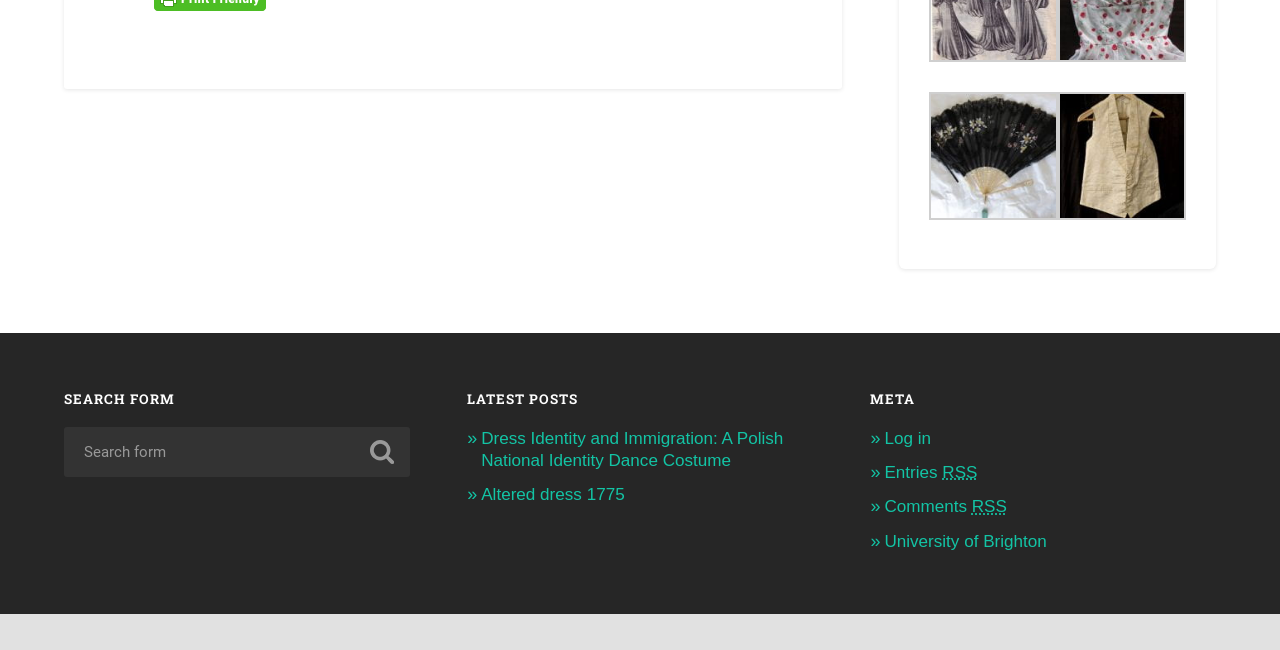Can you look at the image and give a comprehensive answer to the question:
How many RSS links are on the page?

I found two RSS link elements, [365] and [367], which correspond to two RSS feeds, one for entries and one for comments.